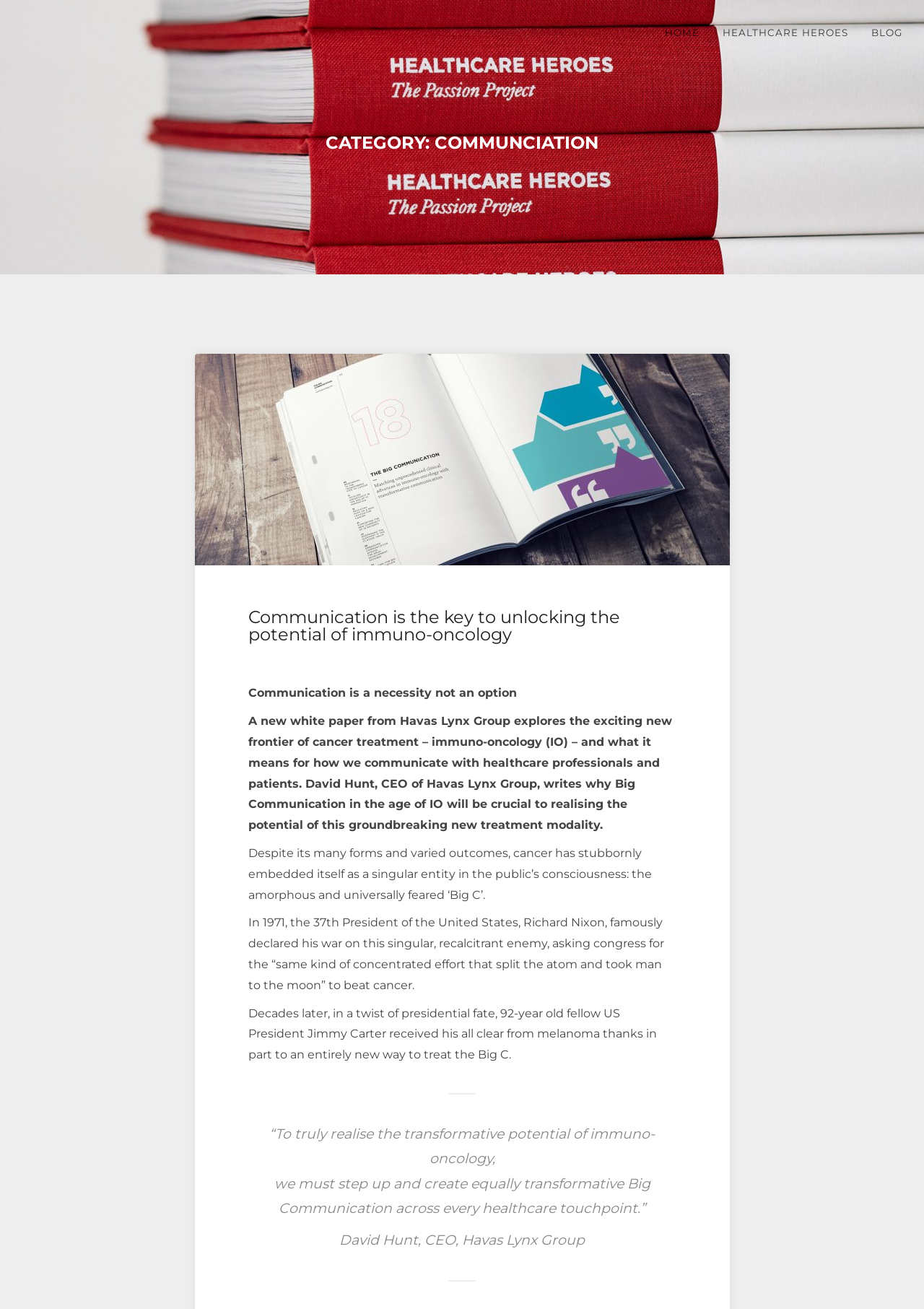Find the bounding box of the element with the following description: "Home". The coordinates must be four float numbers between 0 and 1, formatted as [left, top, right, bottom].

[0.707, 0.014, 0.77, 0.037]